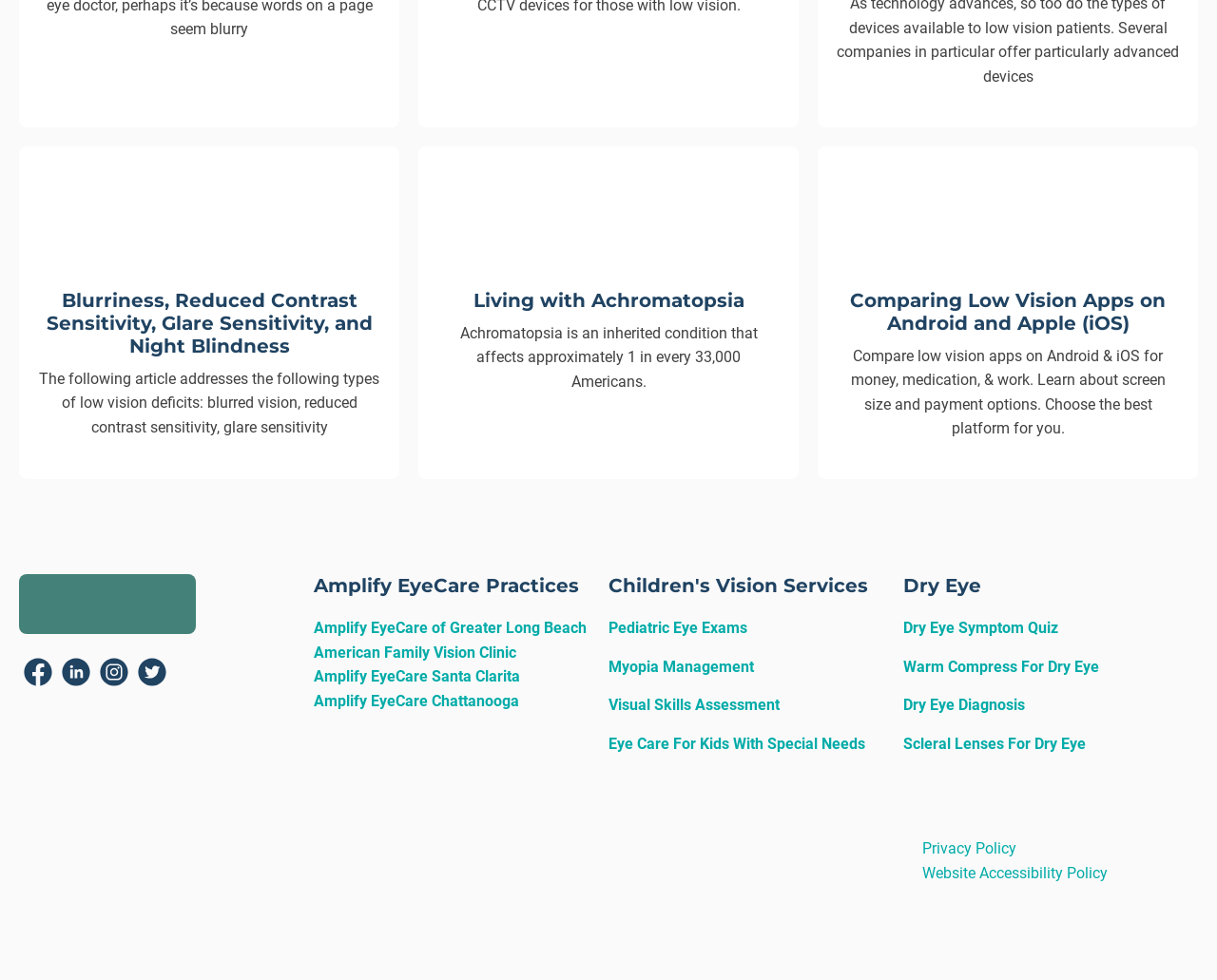Please predict the bounding box coordinates of the element's region where a click is necessary to complete the following instruction: "Compare Low Vision Apps on Android and Apple (iOS)". The coordinates should be represented by four float numbers between 0 and 1, i.e., [left, top, right, bottom].

[0.688, 0.188, 0.969, 0.45]